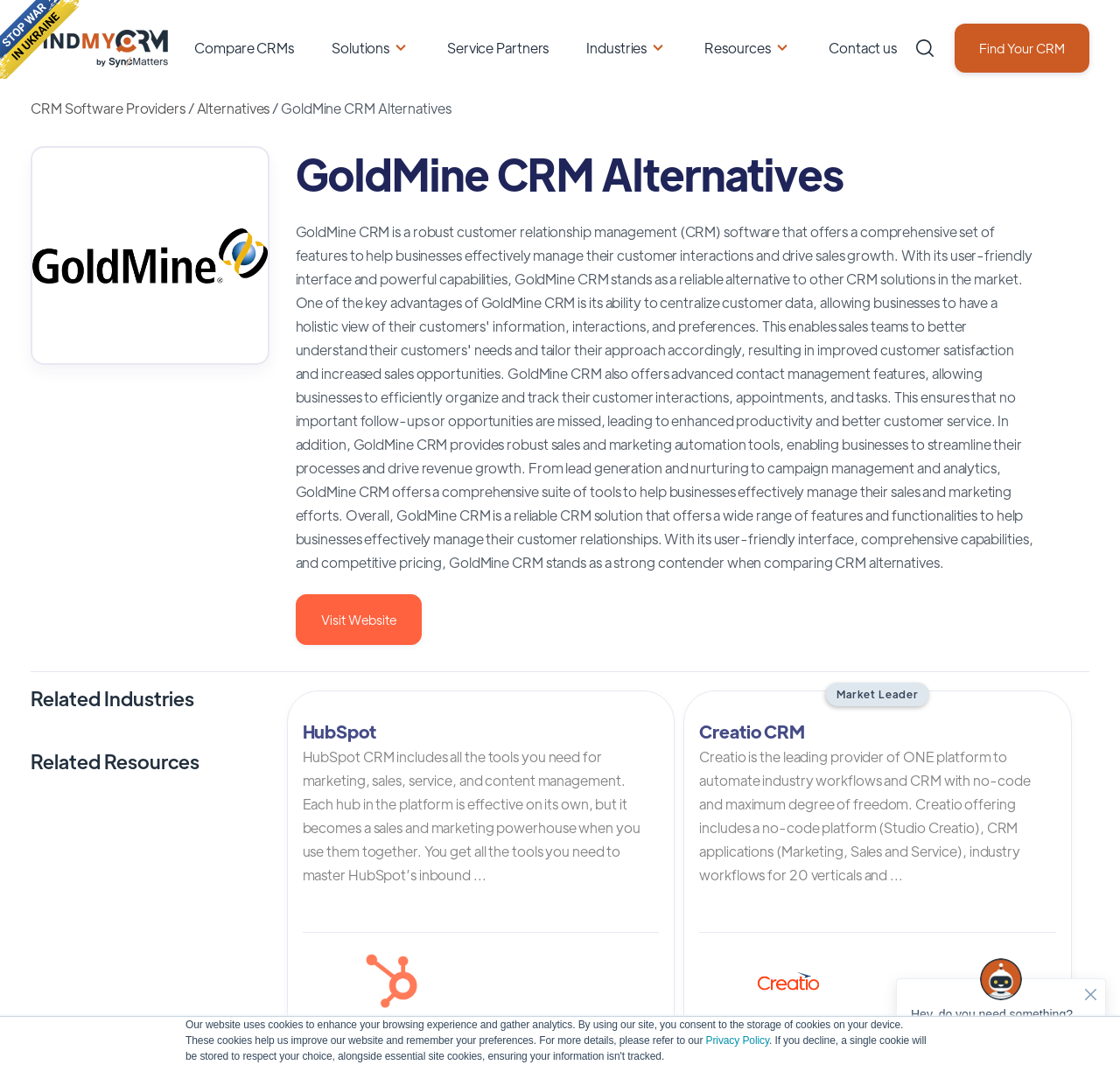Please identify the bounding box coordinates of the element's region that needs to be clicked to fulfill the following instruction: "order the book via Paypal". The bounding box coordinates should consist of four float numbers between 0 and 1, i.e., [left, top, right, bottom].

None